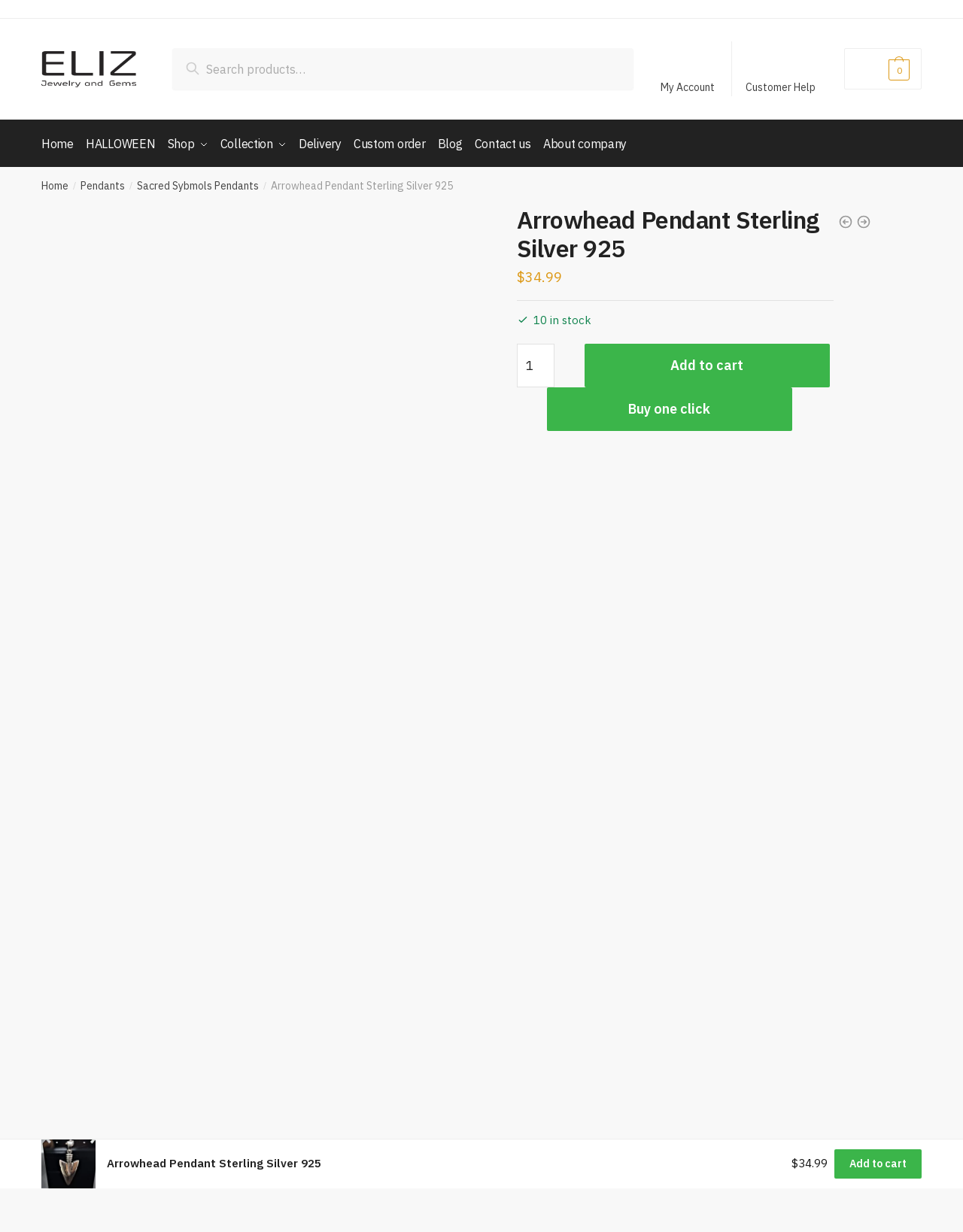Can you find the bounding box coordinates of the area I should click to execute the following instruction: "Add to cart"?

[0.607, 0.277, 0.862, 0.312]